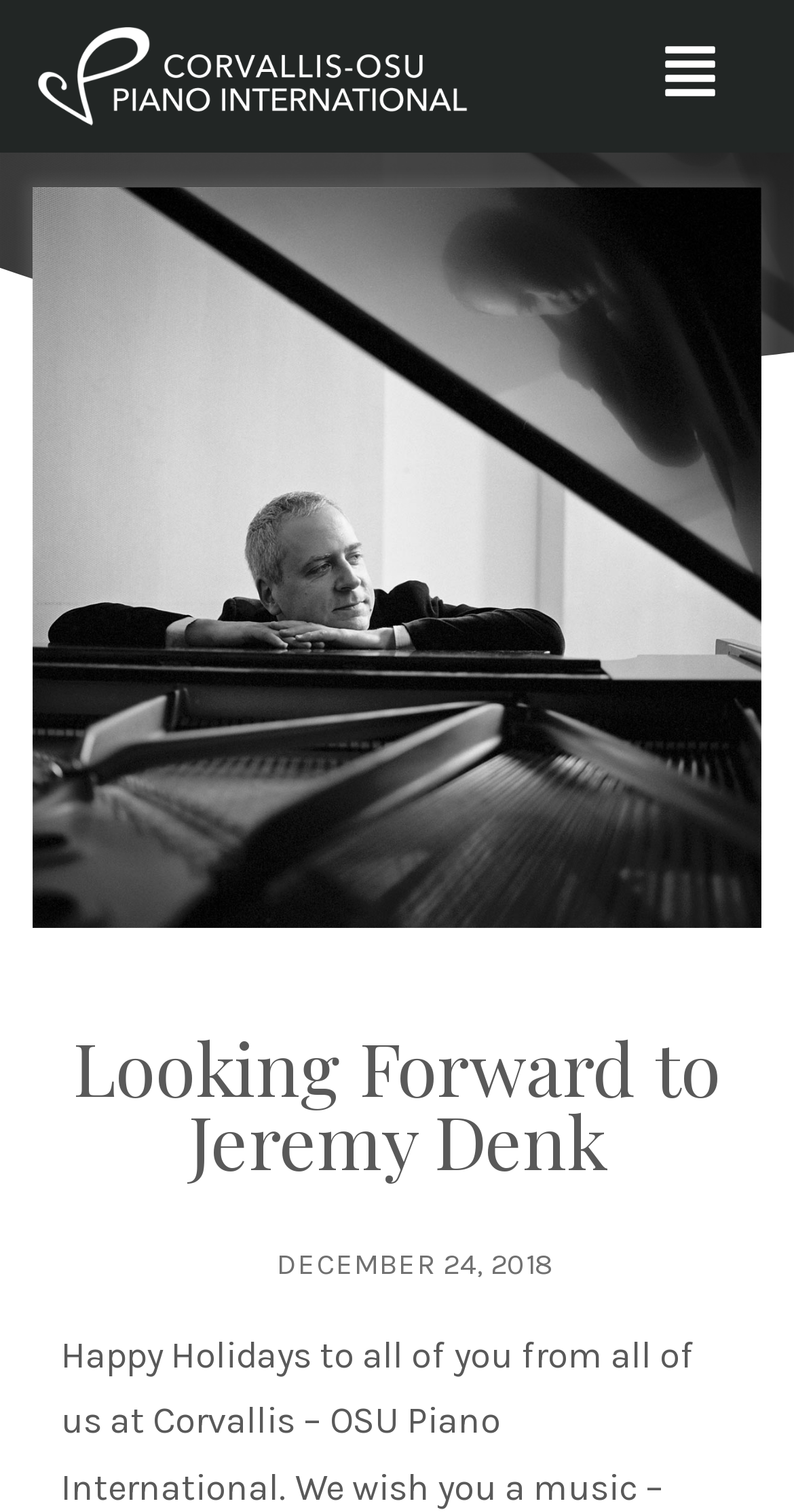Identify the bounding box for the UI element described as: "parent_node: STEINWAY PIANO SERIES". The coordinates should be four float numbers between 0 and 1, i.e., [left, top, right, bottom].

[0.807, 0.015, 0.929, 0.086]